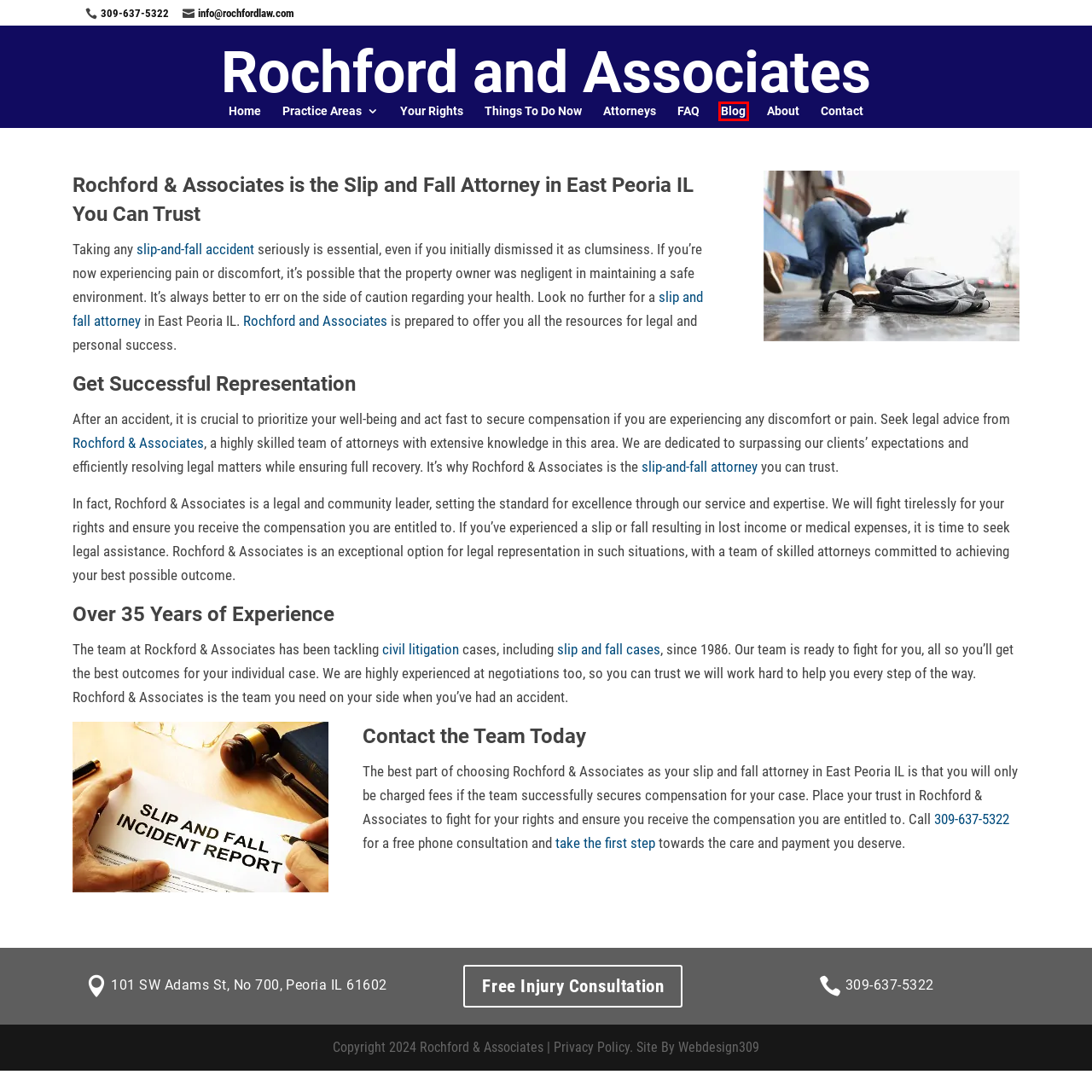You have a screenshot showing a webpage with a red bounding box highlighting an element. Choose the webpage description that best fits the new webpage after clicking the highlighted element. The descriptions are:
A. Rochford & Associates | Peoria Civil Litigation Attorneys
B. Contact An Attorney - Rochford and Associates
C. Attorneys - Rochford and Associates
D. Practice Areas | Rochford & Associates
E. Civil Litigation | Rochford and Associates
F. The 5 Most Important Things You Must Do RIGHT NOW To Protect Your Rights - Rochford and Associates
G. Free Appointment - Rochford and Associates
H. Blog - Rochford and Associates

H